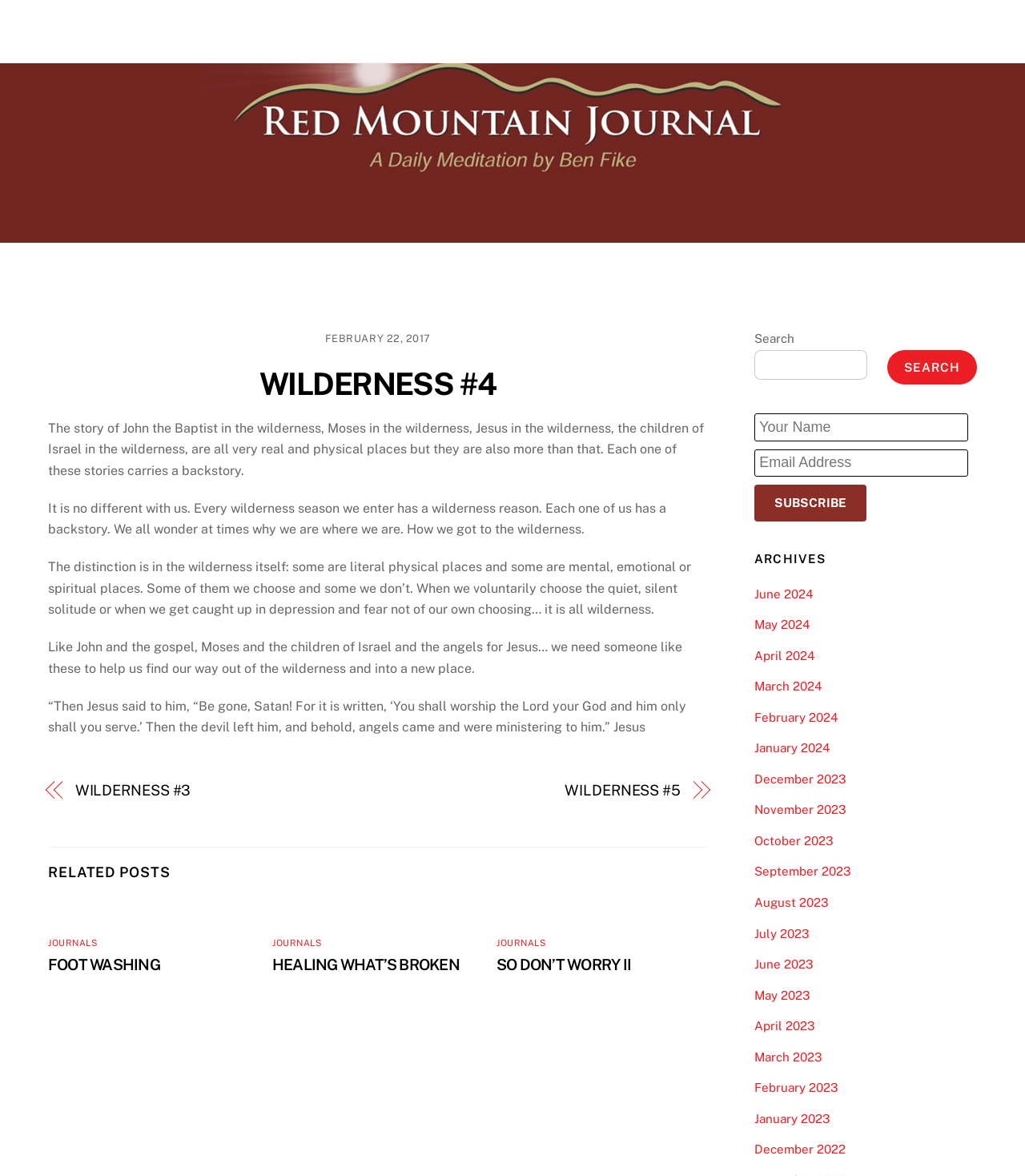From the webpage screenshot, identify the region described by City of Riceboro, GA. Provide the bounding box coordinates as (top-left x, top-left y, bottom-right x, bottom-right y), with each value being a floating point number between 0 and 1.

None